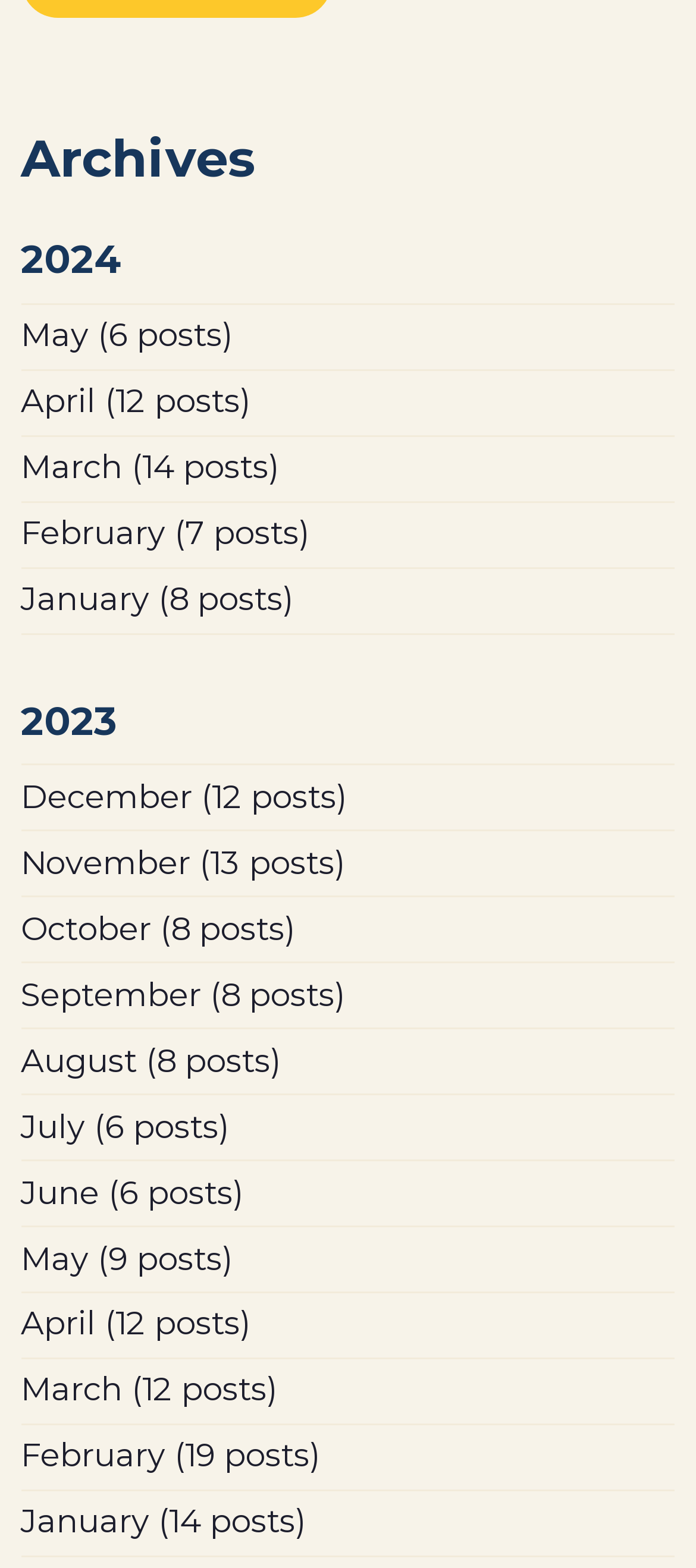Pinpoint the bounding box coordinates of the clickable element to carry out the following instruction: "View April 2023 archives."

[0.03, 0.531, 0.97, 0.571]